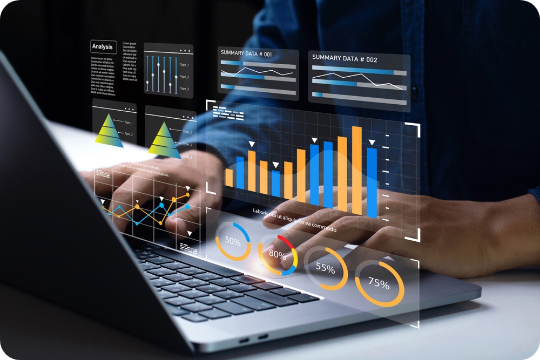Use a single word or phrase to answer the question:
What type of graphs are displayed on the virtual analytics dashboards?

Bar charts and line graphs